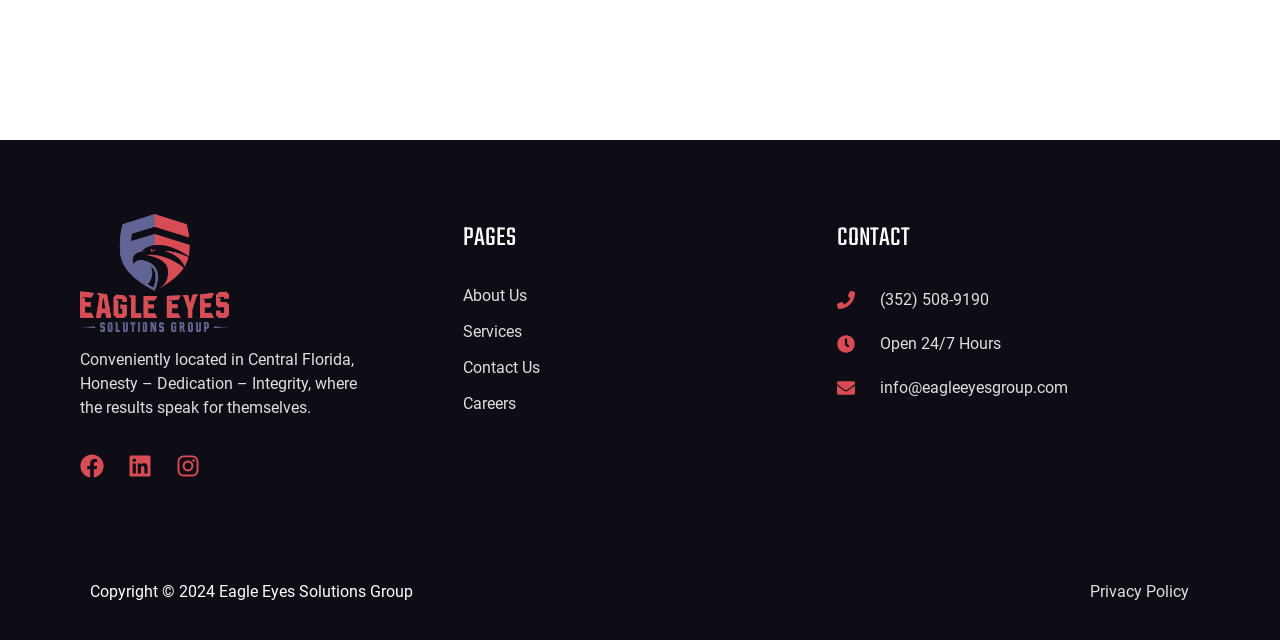Locate the bounding box coordinates of the element that should be clicked to fulfill the instruction: "Call the phone number".

[0.687, 0.453, 0.772, 0.483]